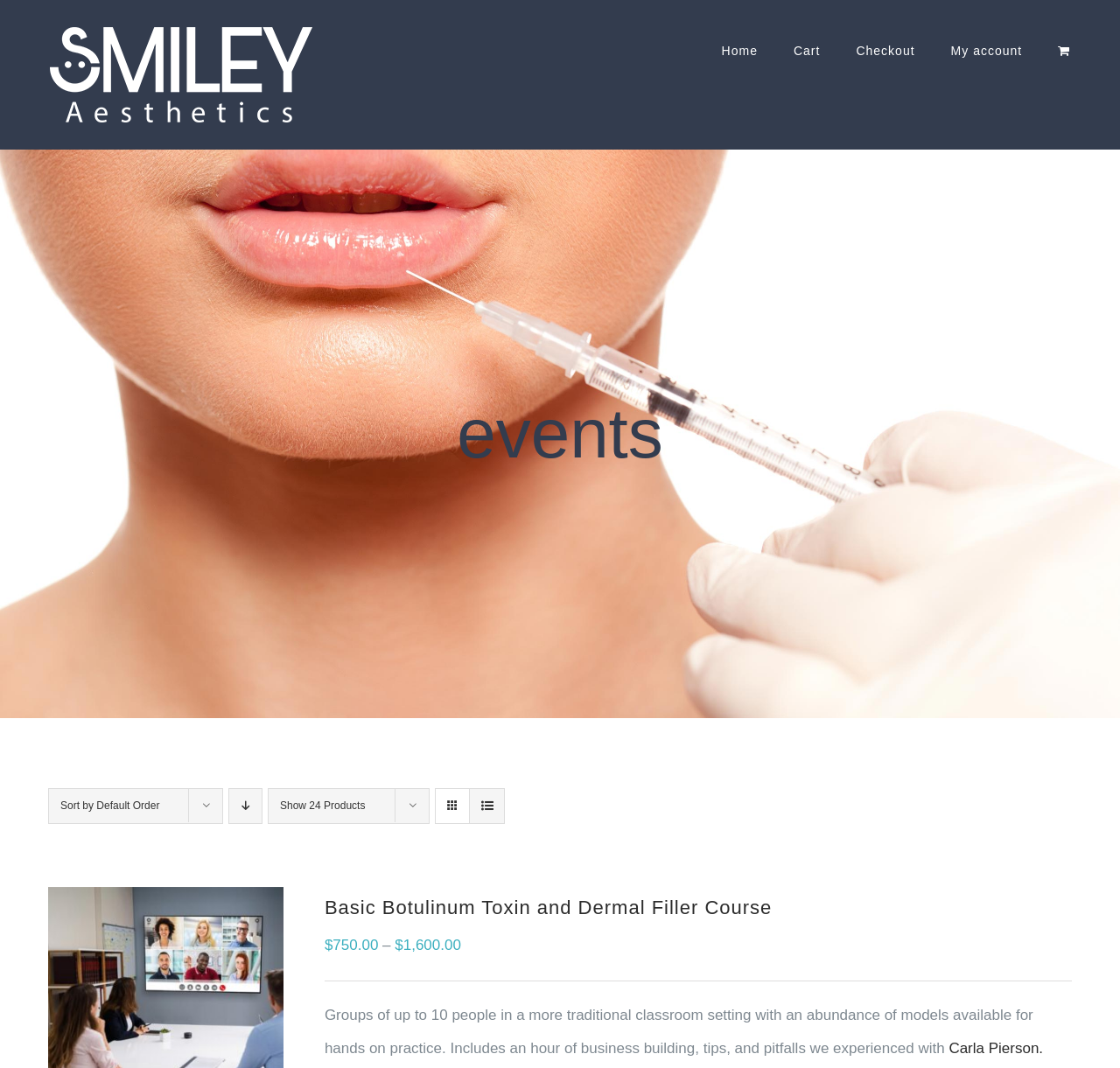Refer to the element description Home and identify the corresponding bounding box in the screenshot. Format the coordinates as (top-left x, top-left y, bottom-right x, bottom-right y) with values in the range of 0 to 1.

[0.644, 0.0, 0.677, 0.094]